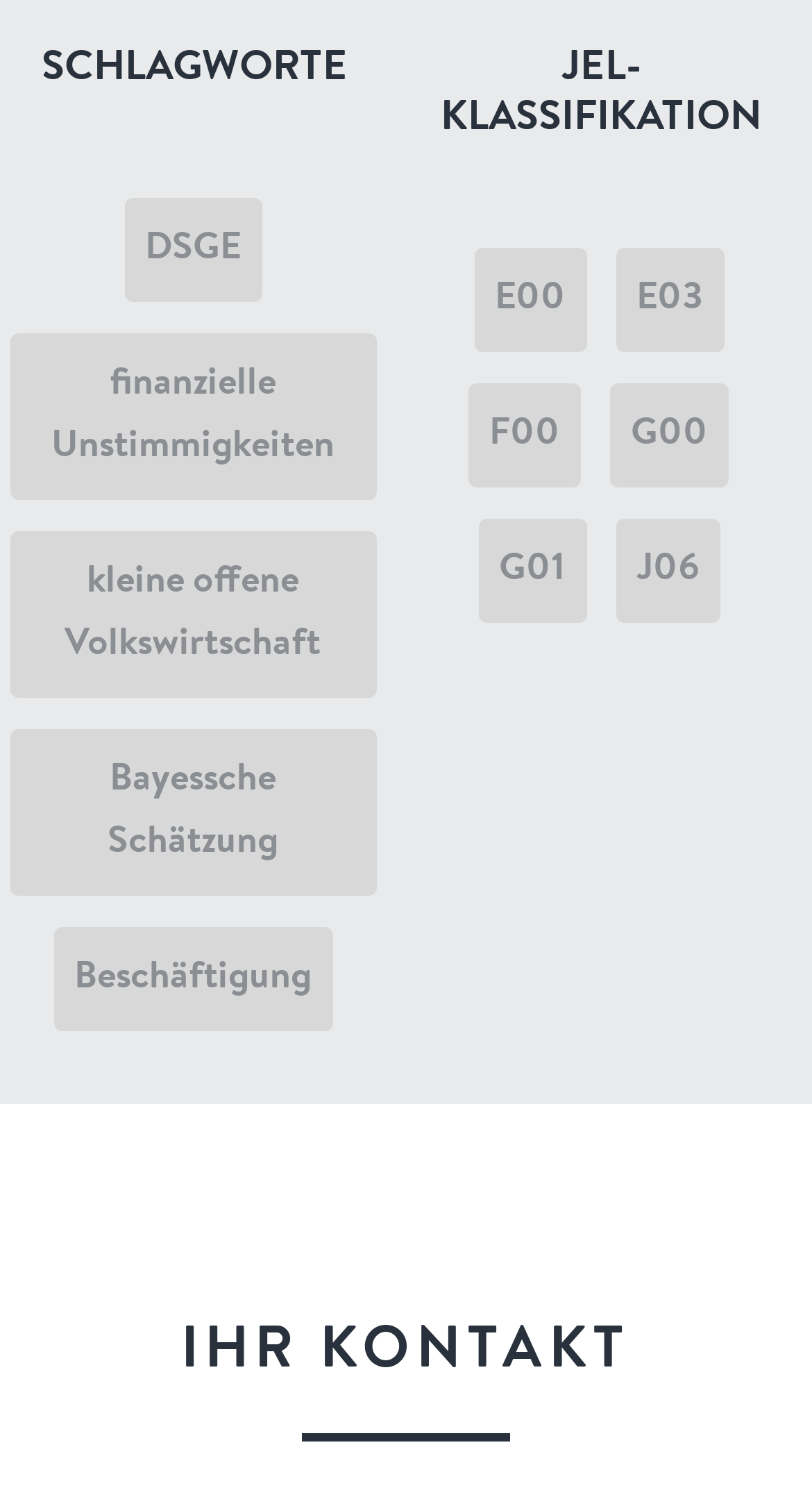Locate the bounding box coordinates of the area that needs to be clicked to fulfill the following instruction: "click on 'DSGE'". The coordinates should be in the format of four float numbers between 0 and 1, namely [left, top, right, bottom].

[0.153, 0.132, 0.322, 0.201]